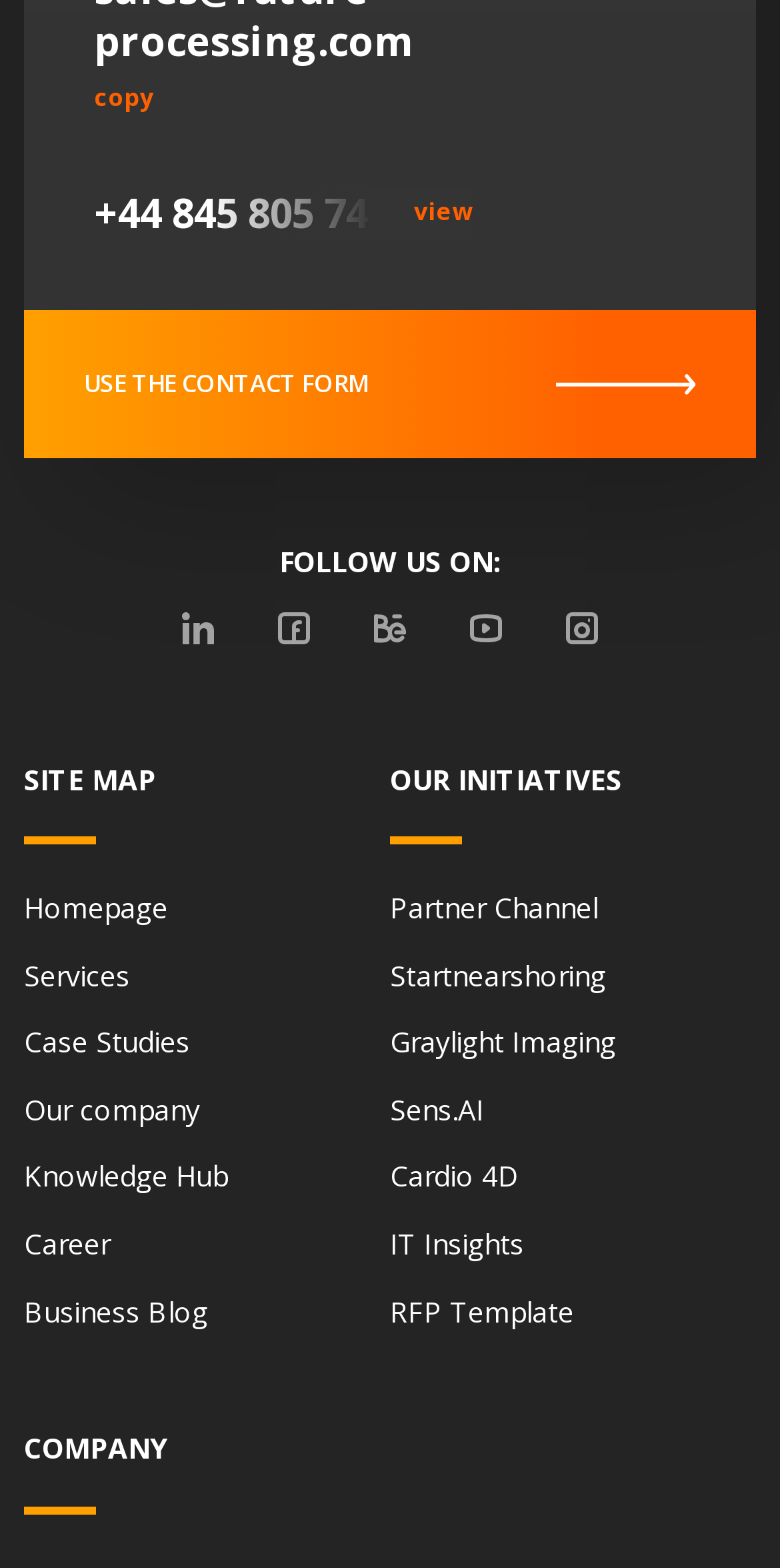Please determine the bounding box coordinates of the clickable area required to carry out the following instruction: "Go to the top of the page". The coordinates must be four float numbers between 0 and 1, represented as [left, top, right, bottom].

None